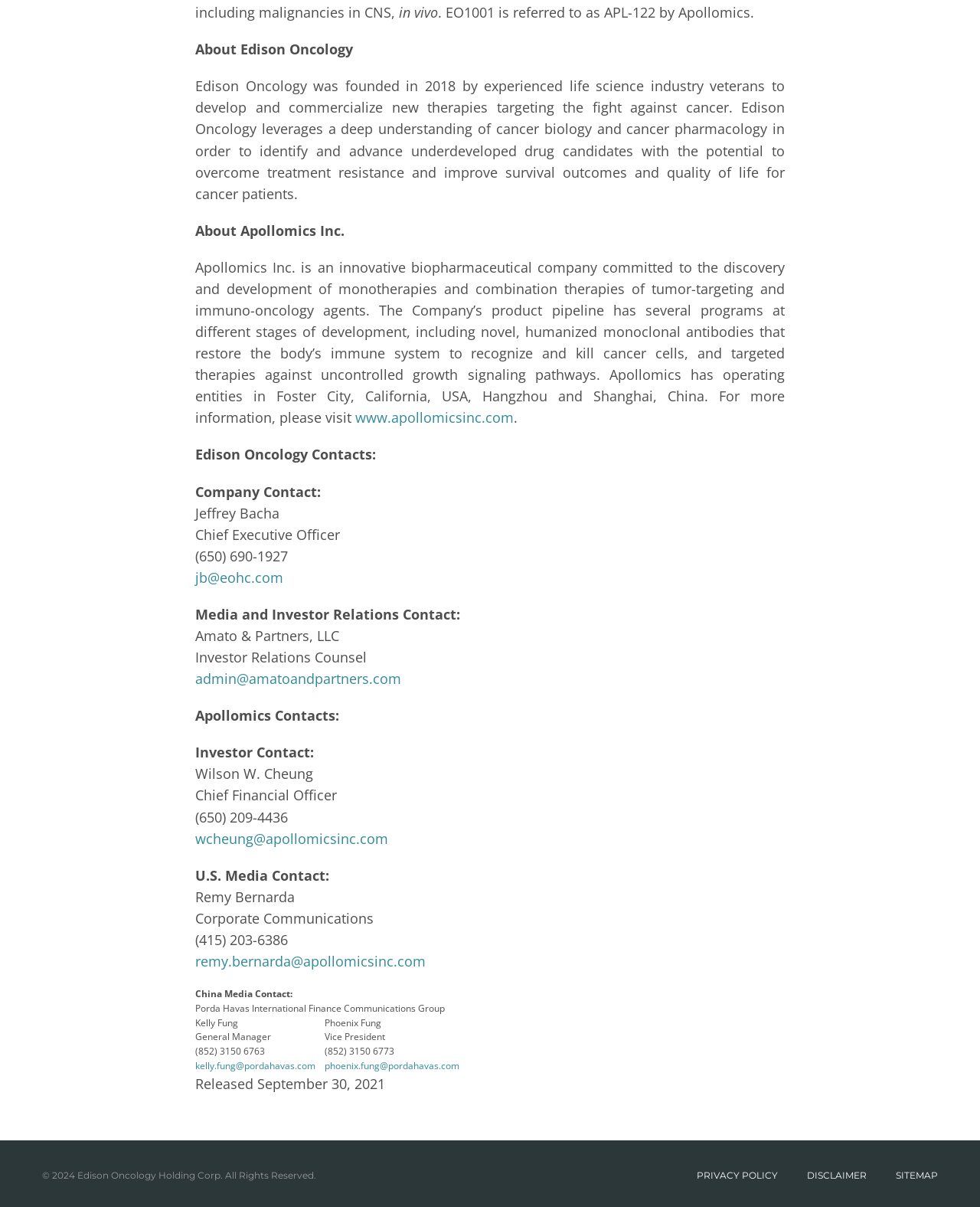What is the date of the release mentioned on the webpage?
Respond with a short answer, either a single word or a phrase, based on the image.

September 30, 2021